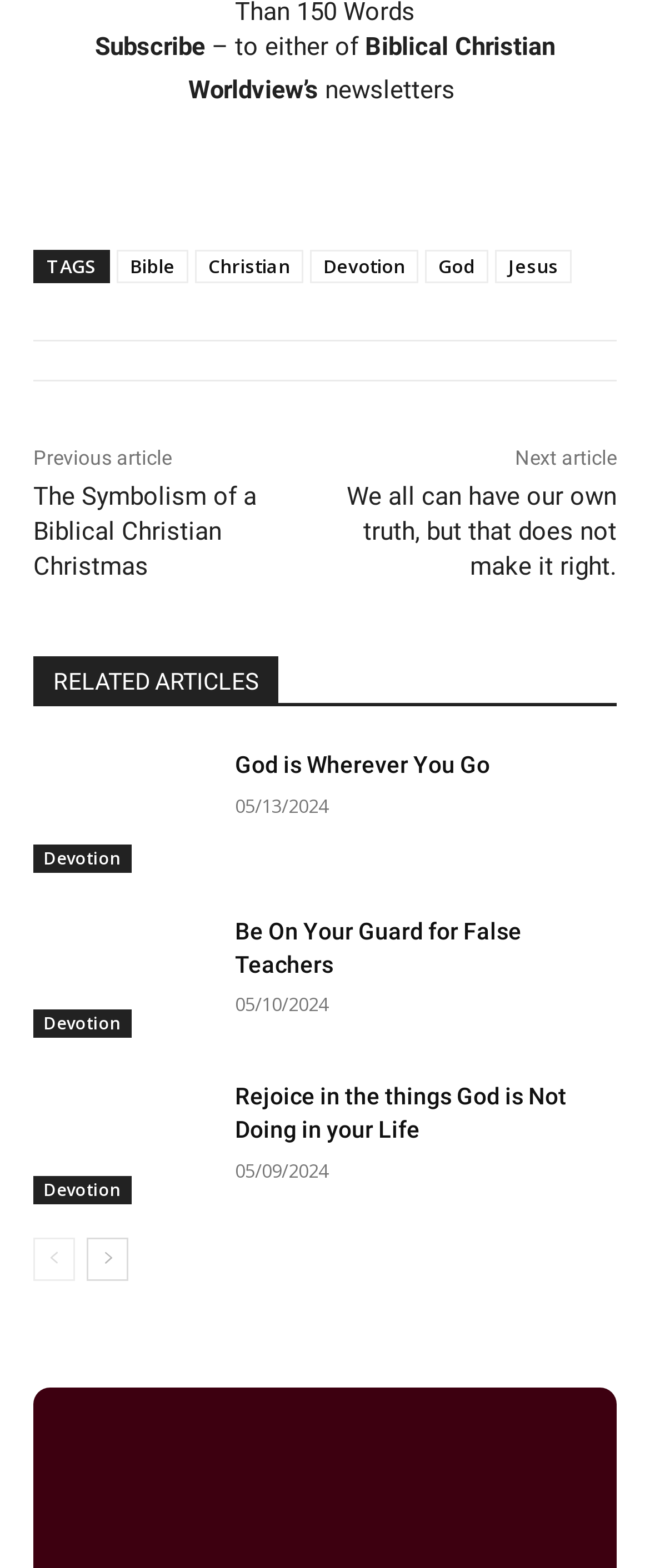Bounding box coordinates are specified in the format (top-left x, top-left y, bottom-right x, bottom-right y). All values are floating point numbers bounded between 0 and 1. Please provide the bounding box coordinate of the region this sentence describes: Christian

[0.3, 0.16, 0.467, 0.181]